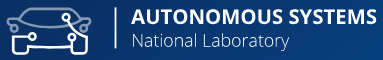What is the font size of 'National Laboratory' compared to 'AUTONOMOUS SYSTEMS'?
Could you answer the question in a detailed manner, providing as much information as possible?

The caption states that the words 'National Laboratory' are inscribed in a smaller font compared to the phrase 'AUTONOMOUS SYSTEMS', which is in bold, white lettering, maintaining a professional tone.